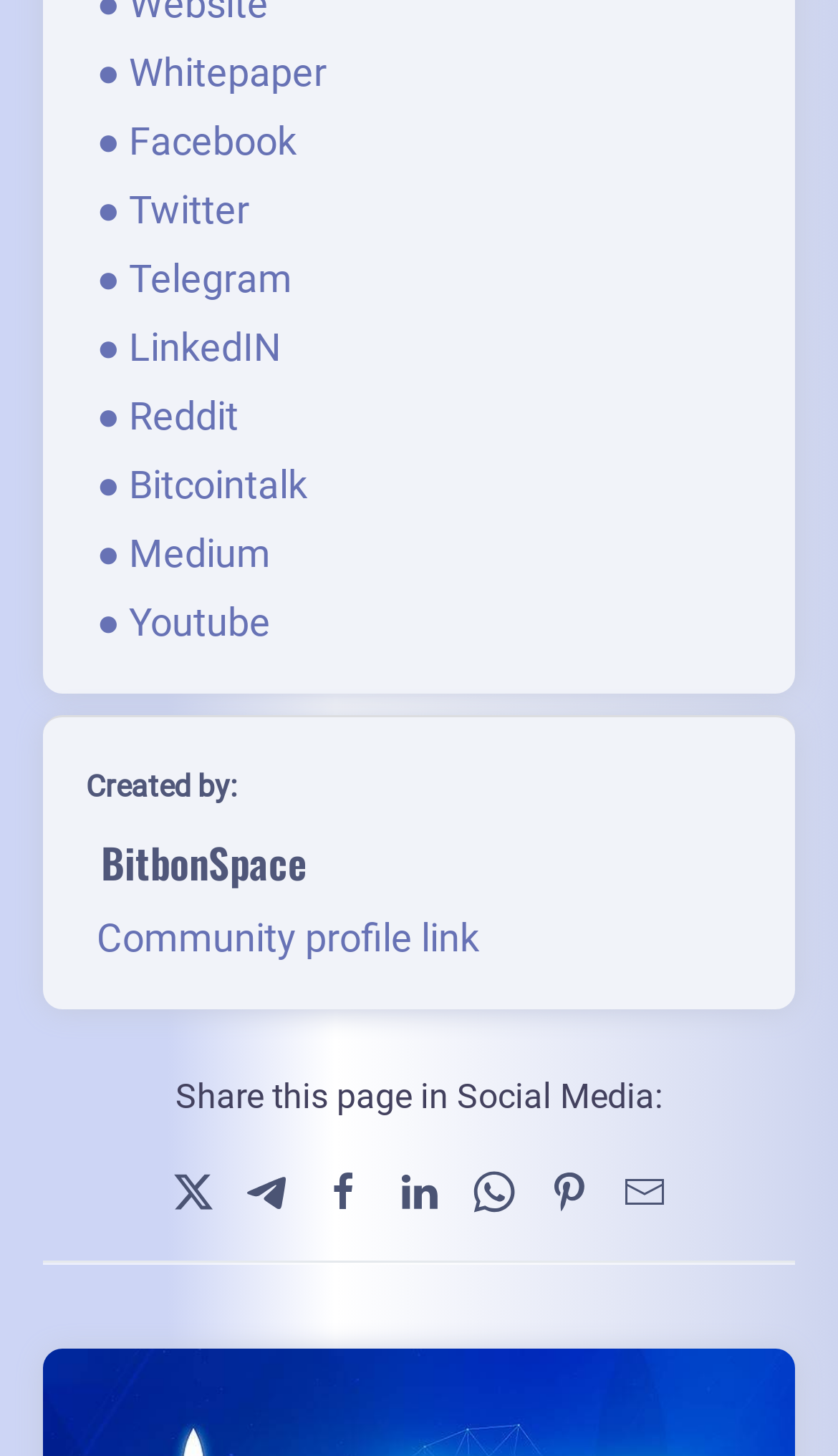Please indicate the bounding box coordinates of the element's region to be clicked to achieve the instruction: "Visit Facebook page". Provide the coordinates as four float numbers between 0 and 1, i.e., [left, top, right, bottom].

[0.115, 0.081, 0.354, 0.112]